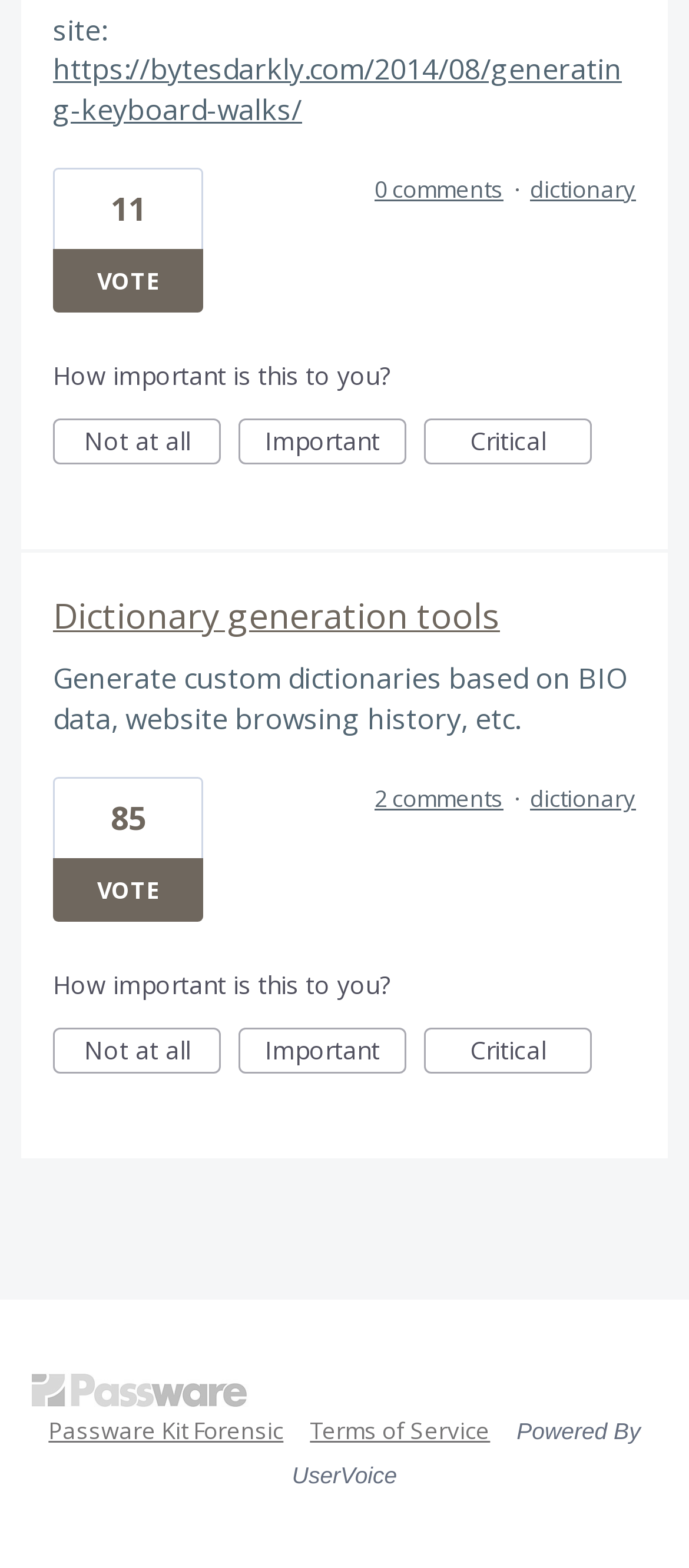Use the information in the screenshot to answer the question comprehensively: What is the topic of the webpage?

I found a heading with the text 'Dictionary generation tools' which seems to be the main topic of the webpage, and it is also supported by the presence of links and buttons related to dictionary generation.